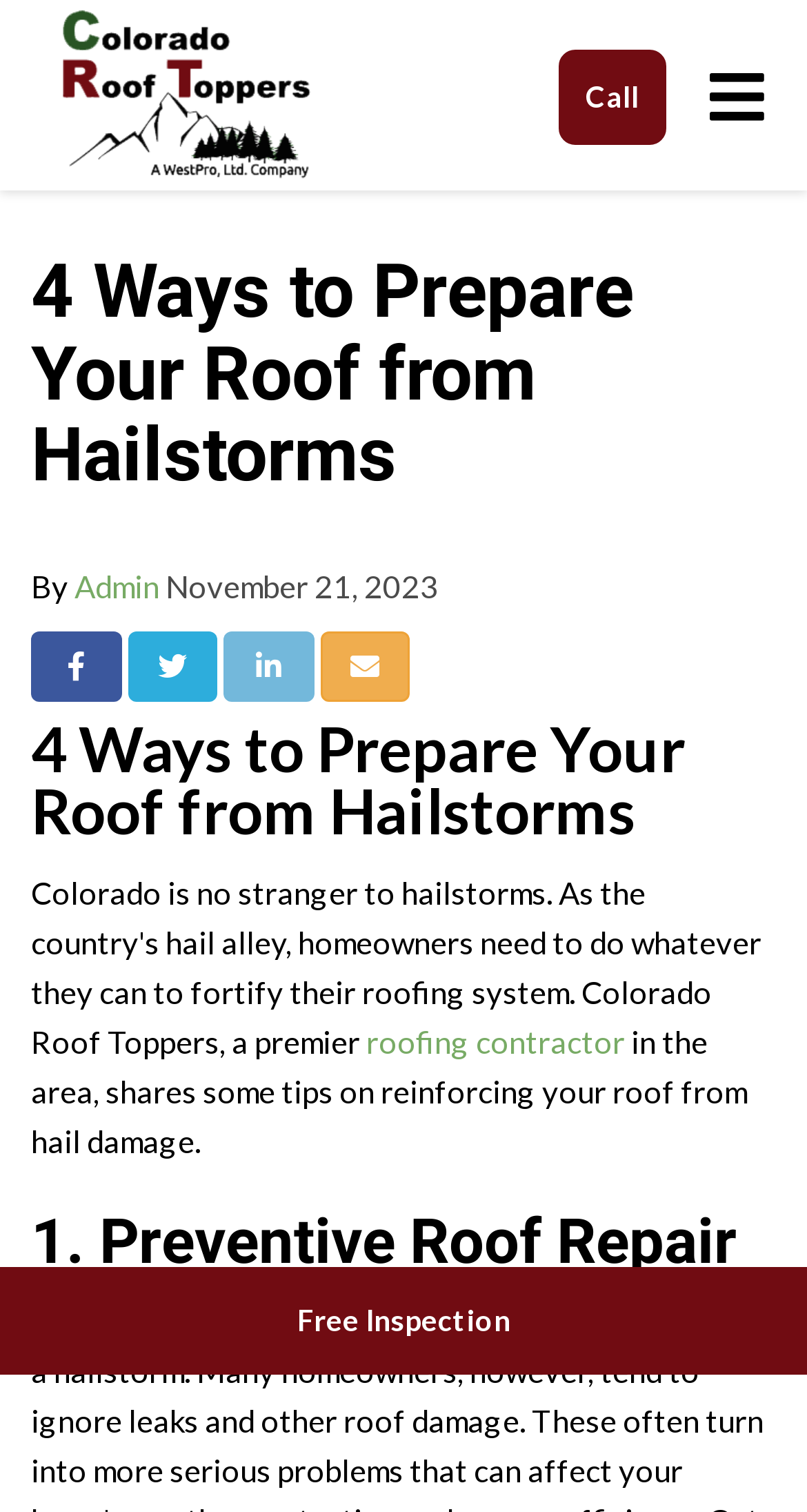Can you find the bounding box coordinates of the area I should click to execute the following instruction: "Visit the Colorado Roof Toppers website"?

[0.038, 0.0, 0.423, 0.125]